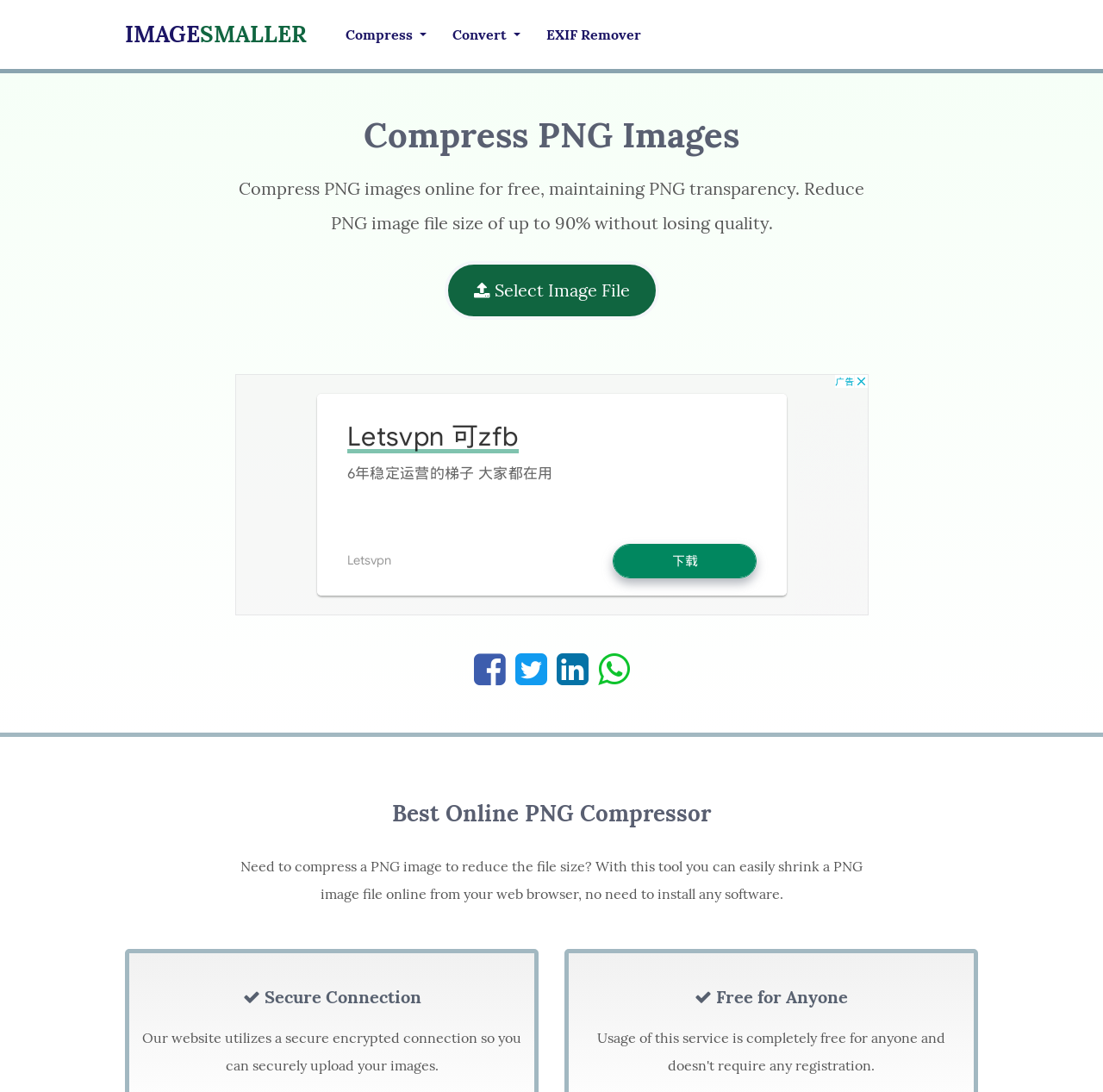Please provide a brief answer to the following inquiry using a single word or phrase:
What is the button below 'Compress PNG Images' heading?

Compress